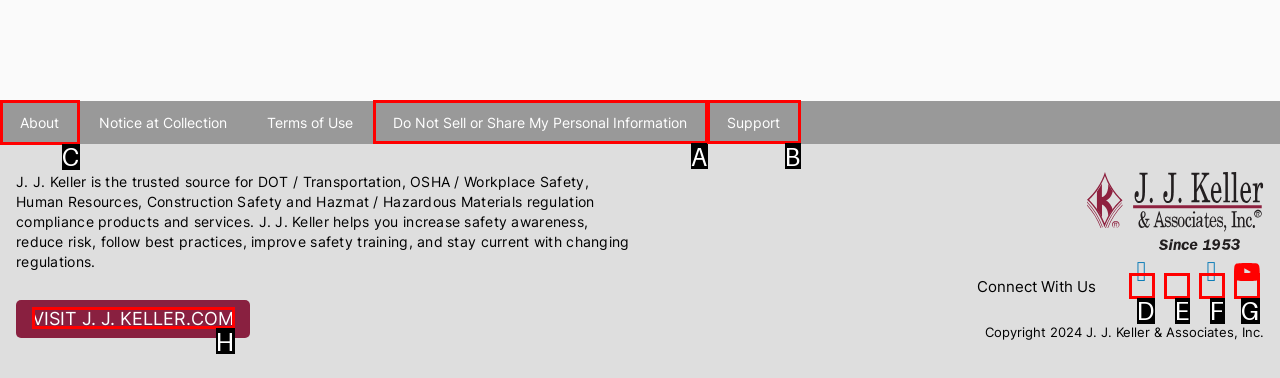Given the instruction: Click on About, which HTML element should you click on?
Answer with the letter that corresponds to the correct option from the choices available.

C